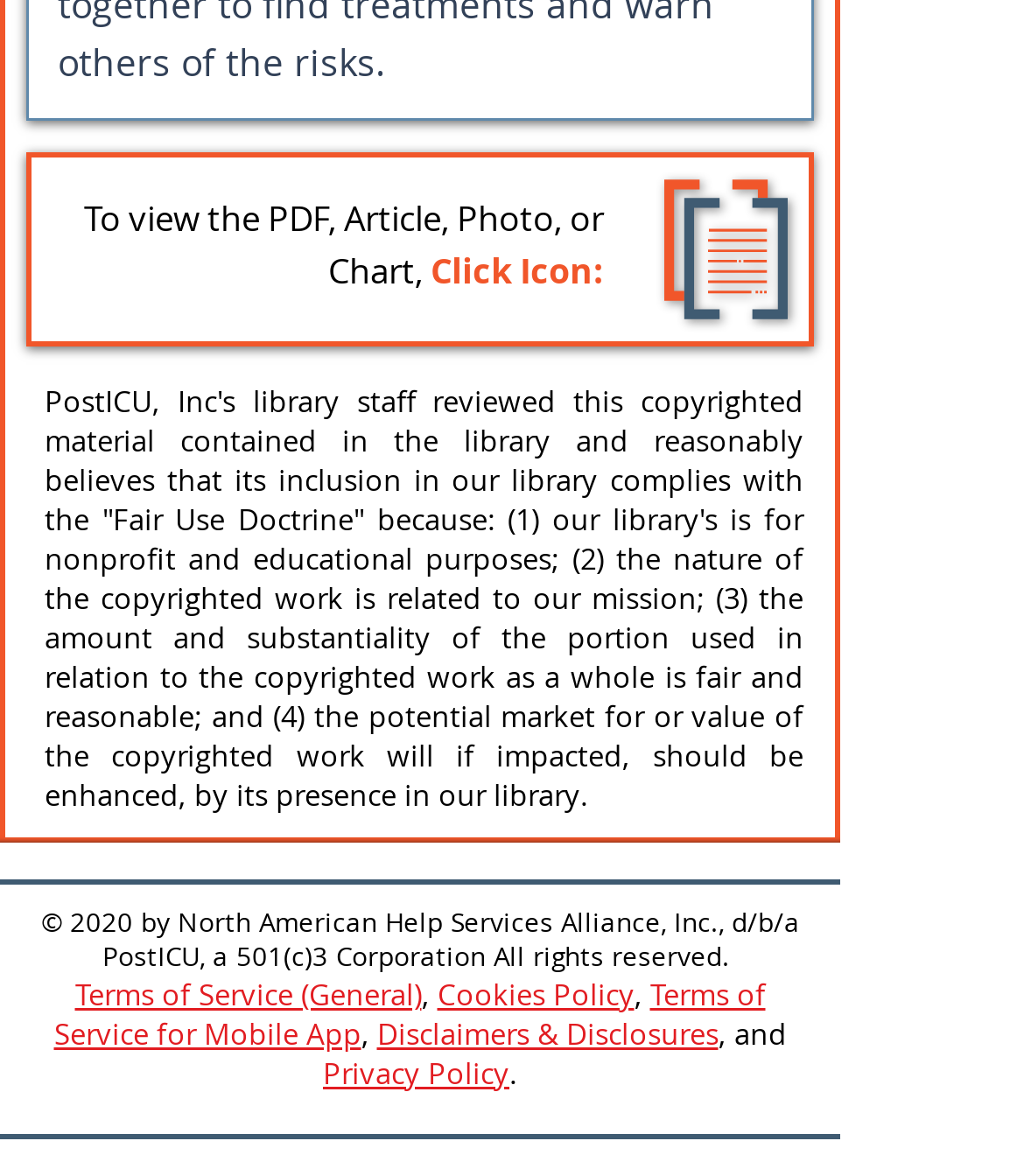Please provide a brief answer to the following inquiry using a single word or phrase:
What is the position of the image on the webpage?

Top-right